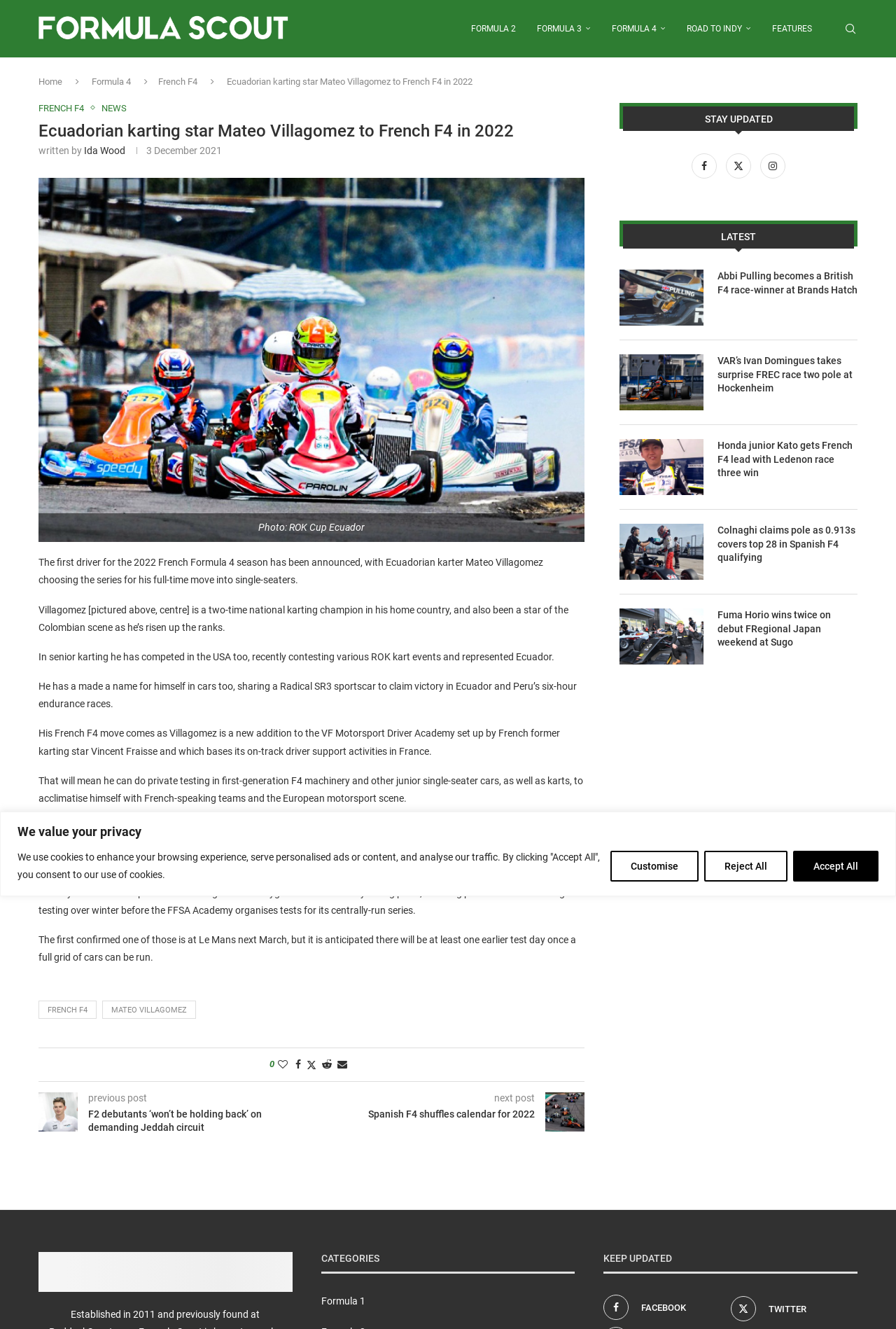Answer the question below with a single word or a brief phrase: 
What is the name of the circuit that will be included in the 2022 French F4 calendar?

Pau street circuit